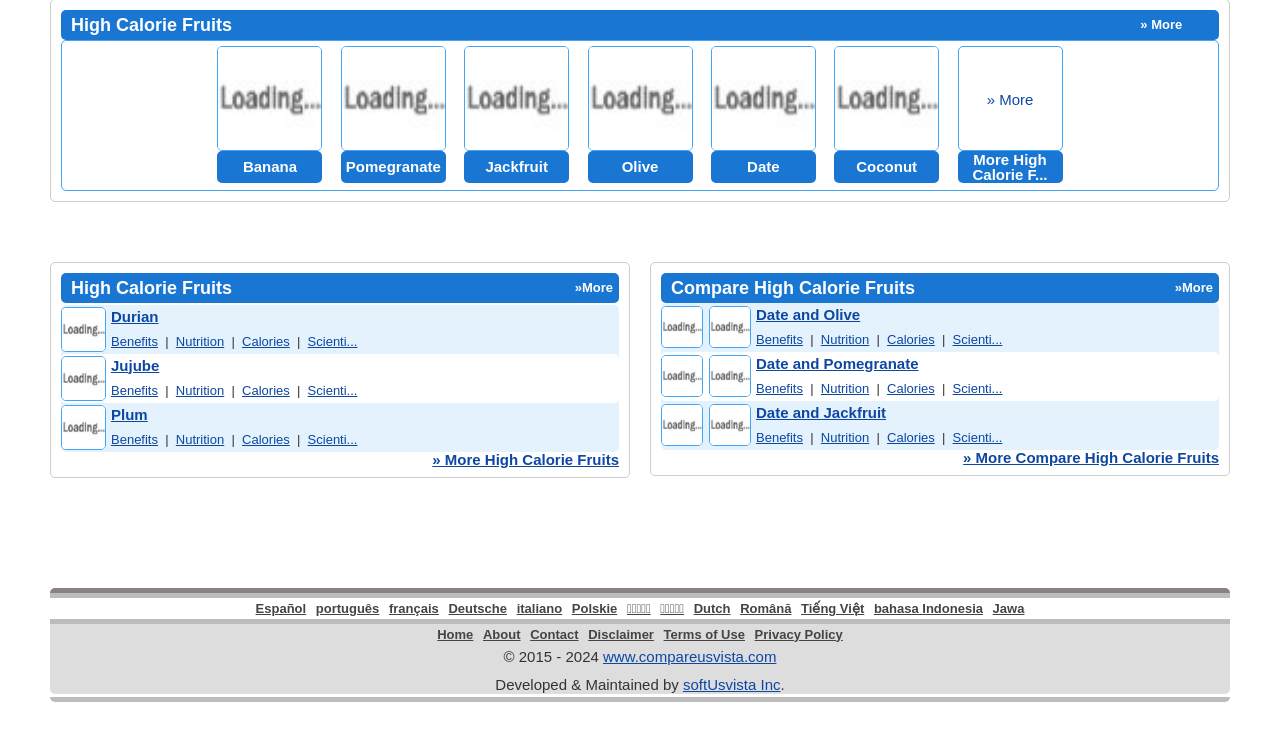How many fruits are compared in the second table?
Look at the image and respond with a single word or a short phrase.

2